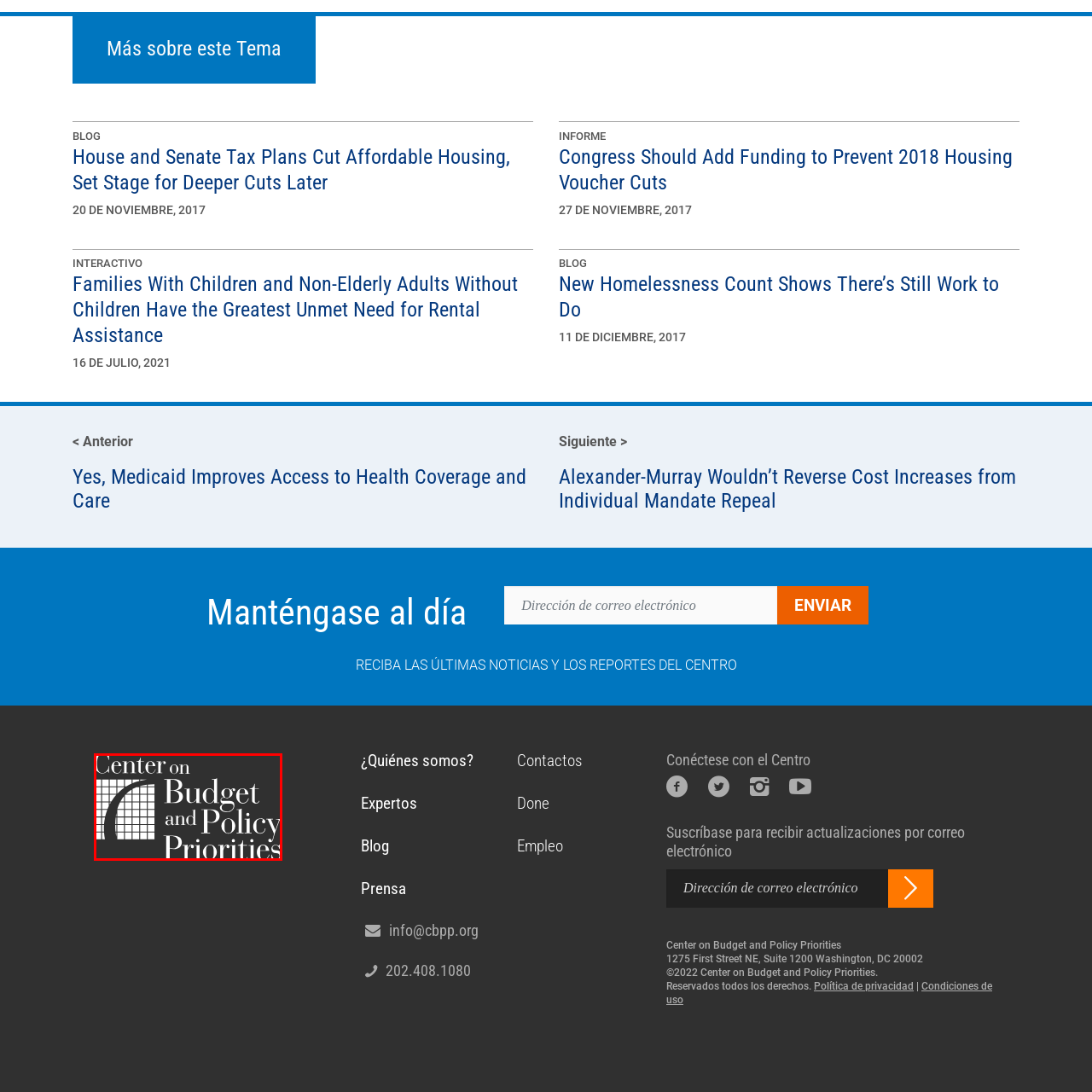Observe the image enclosed by the red box and thoroughly answer the subsequent question based on the visual details: What does the geometric grid design symbolize?

According to the caption, the geometric grid design in the logo symbolizes structure and analysis, which reflects the organization's commitment to detailed budget analysis and policy prioritization.